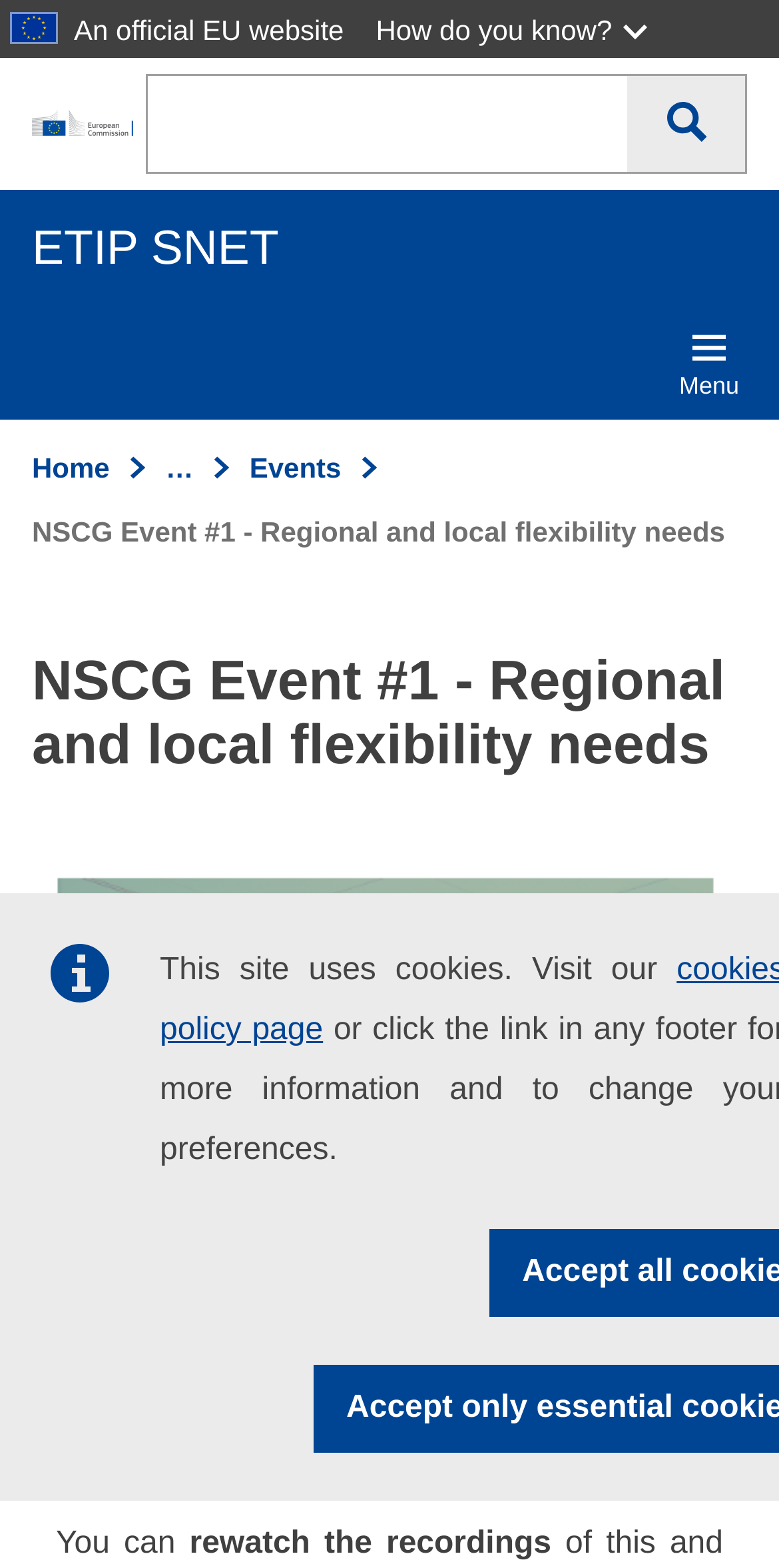Could you specify the bounding box coordinates for the clickable section to complete the following instruction: "Search this website"?

[0.187, 0.047, 0.805, 0.111]